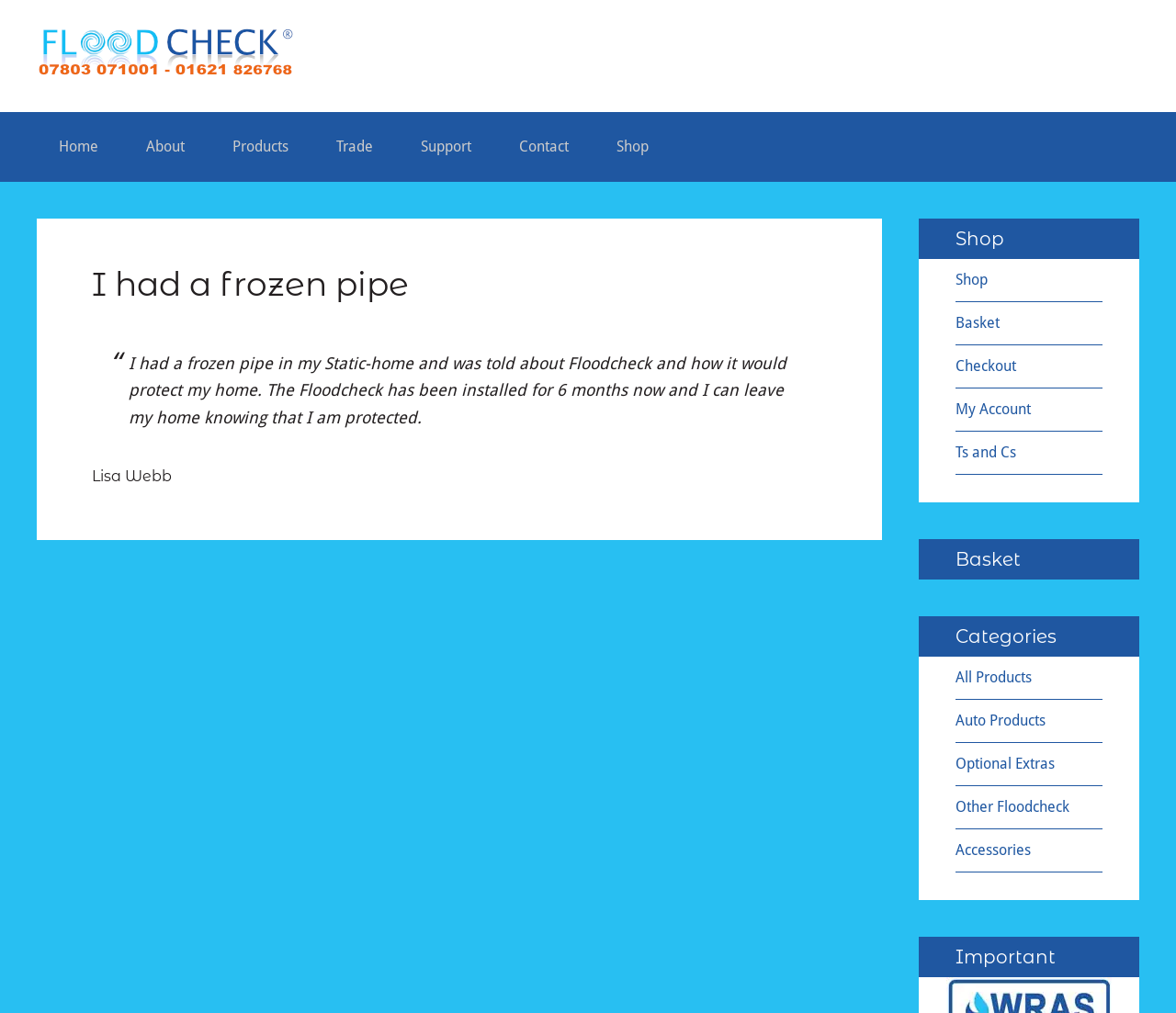What is the name of the product that protects homes from frozen pipes?
Can you give a detailed and elaborate answer to the question?

I found the answer by looking at the article section of the webpage, where I found a blockquote with a text that mentions 'Floodcheck' as a product that protects homes from frozen pipes.